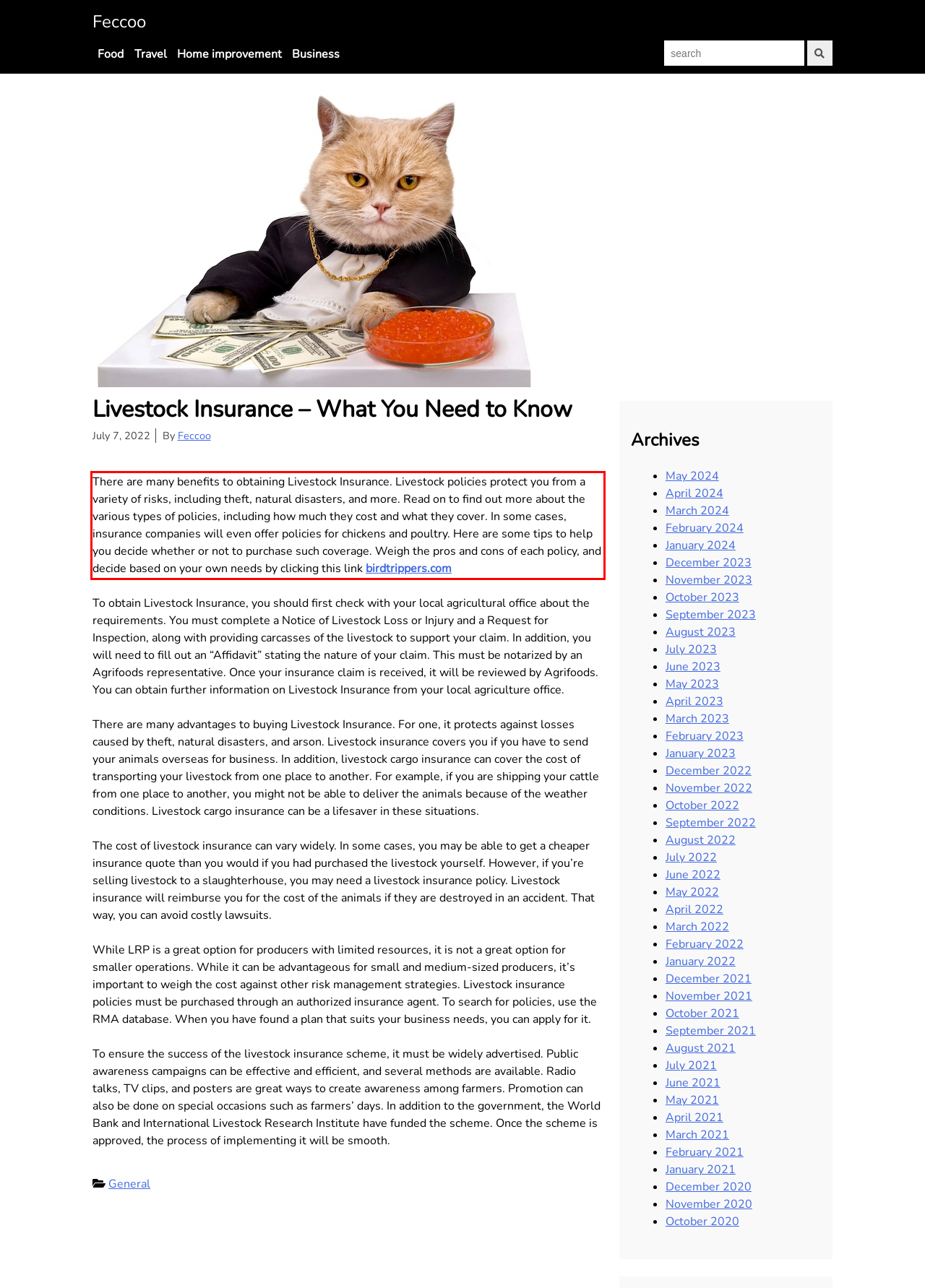With the given screenshot of a webpage, locate the red rectangle bounding box and extract the text content using OCR.

There are many benefits to obtaining Livestock Insurance. Livestock policies protect you from a variety of risks, including theft, natural disasters, and more. Read on to find out more about the various types of policies, including how much they cost and what they cover. In some cases, insurance companies will even offer policies for chickens and poultry. Here are some tips to help you decide whether or not to purchase such coverage. Weigh the pros and cons of each policy, and decide based on your own needs by clicking this link birdtrippers.com